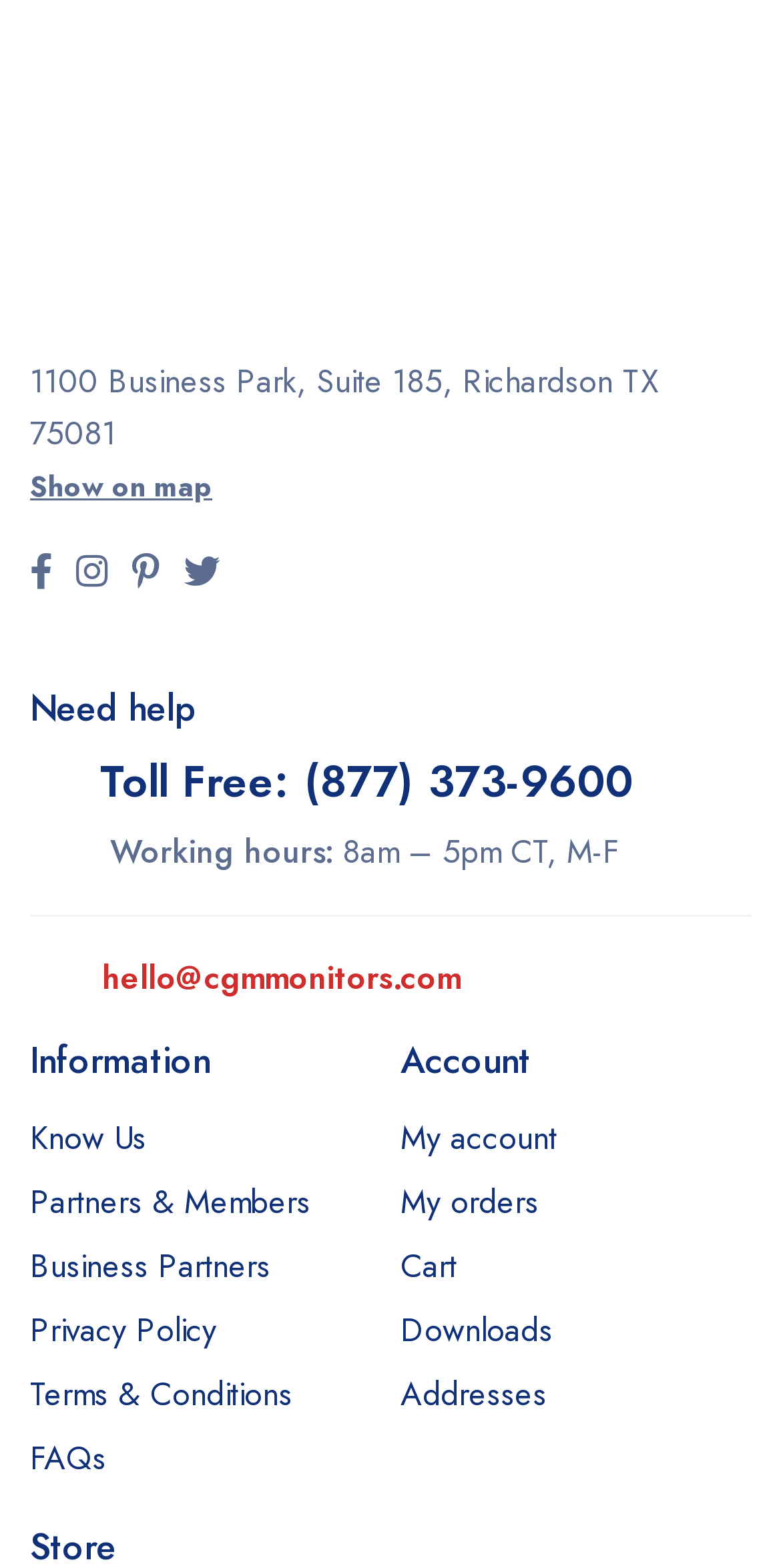What is the toll-free phone number?
Using the image, elaborate on the answer with as much detail as possible.

The toll-free phone number can be found in the 'Need help' section, which is '(877) 373-9600'. This information is provided as a link element.